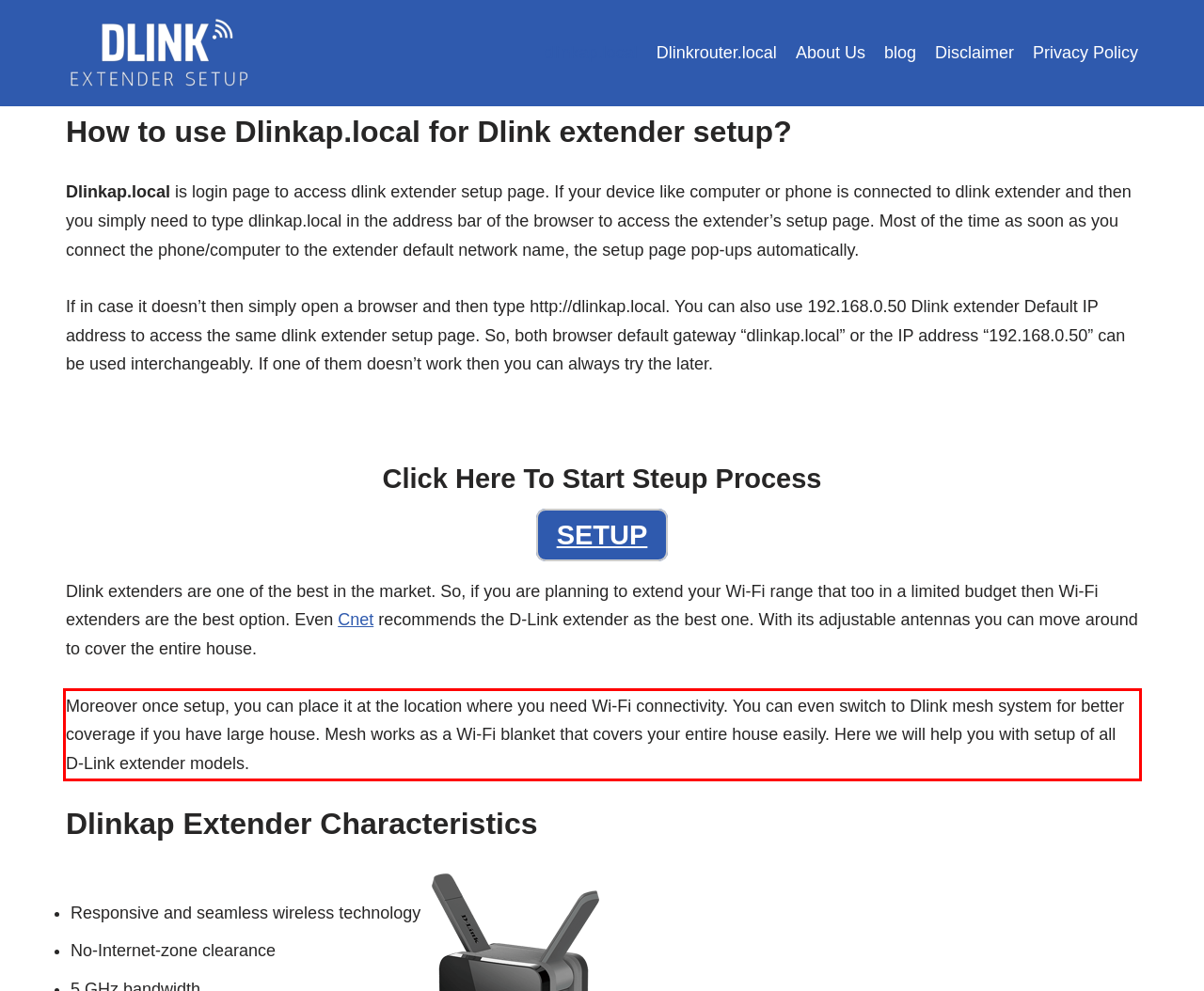Look at the webpage screenshot and recognize the text inside the red bounding box.

Moreover once setup, you can place it at the location where you need Wi-Fi connectivity. You can even switch to Dlink mesh system for better coverage if you have large house. Mesh works as a Wi-Fi blanket that covers your entire house easily. Here we will help you with setup of all D-Link extender models.